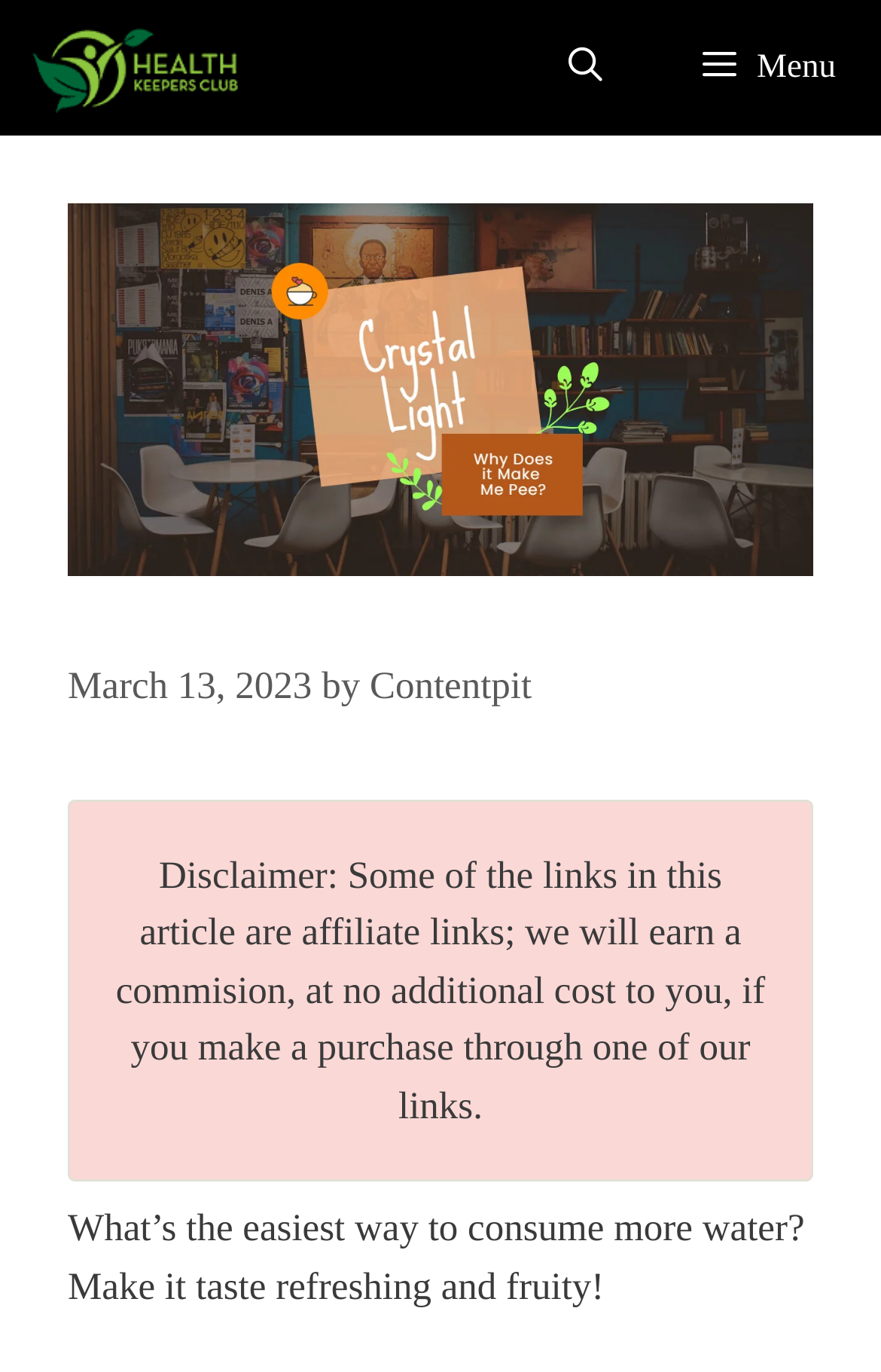Offer a detailed explanation of the webpage layout and contents.

The webpage is about an article discussing why Crystal Light makes one pee. At the top left corner, there is a link to "Health Keepers Club" accompanied by an image with the same name. Next to it, on the top right corner, is a link to "Open Search Bar". A button with a menu icon is located at the top right edge of the page.

Below the top section, there is a large image related to the article "Why Does Crystal Light Make Me Pee". Underneath the image, there is a header section labeled "Content" that contains a time stamp "March 13, 2023" and a byline "Contentpit". 

Following the header section, there is a disclaimer text stating that some links in the article are affiliate links. Below the disclaimer, there is a paragraph of text that starts with "What’s the easiest way to consume more water? Make it taste refreshing and fruity!".